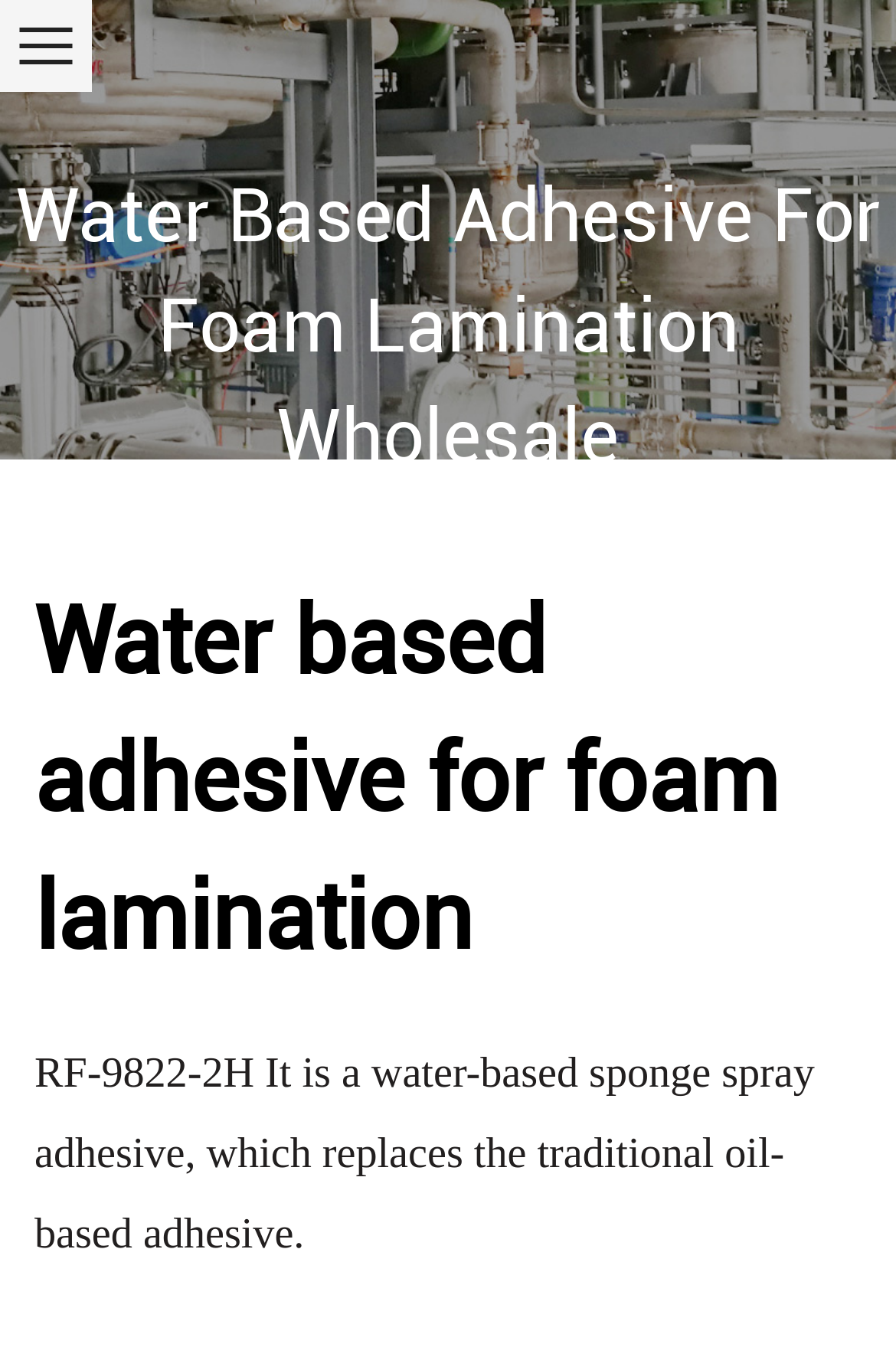Provide your answer in a single word or phrase: 
What replaces traditional oil-based adhesive?

RF-9822-2H